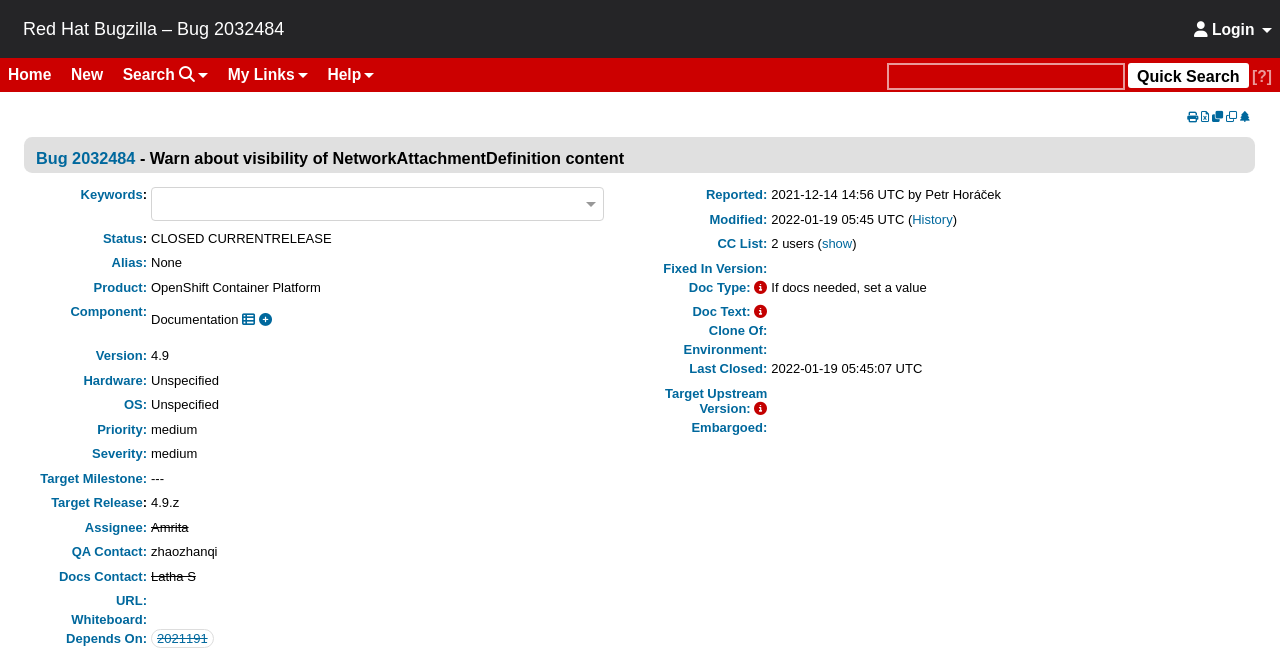Predict the bounding box of the UI element based on this description: "Target Milestone:".

[0.032, 0.727, 0.115, 0.75]